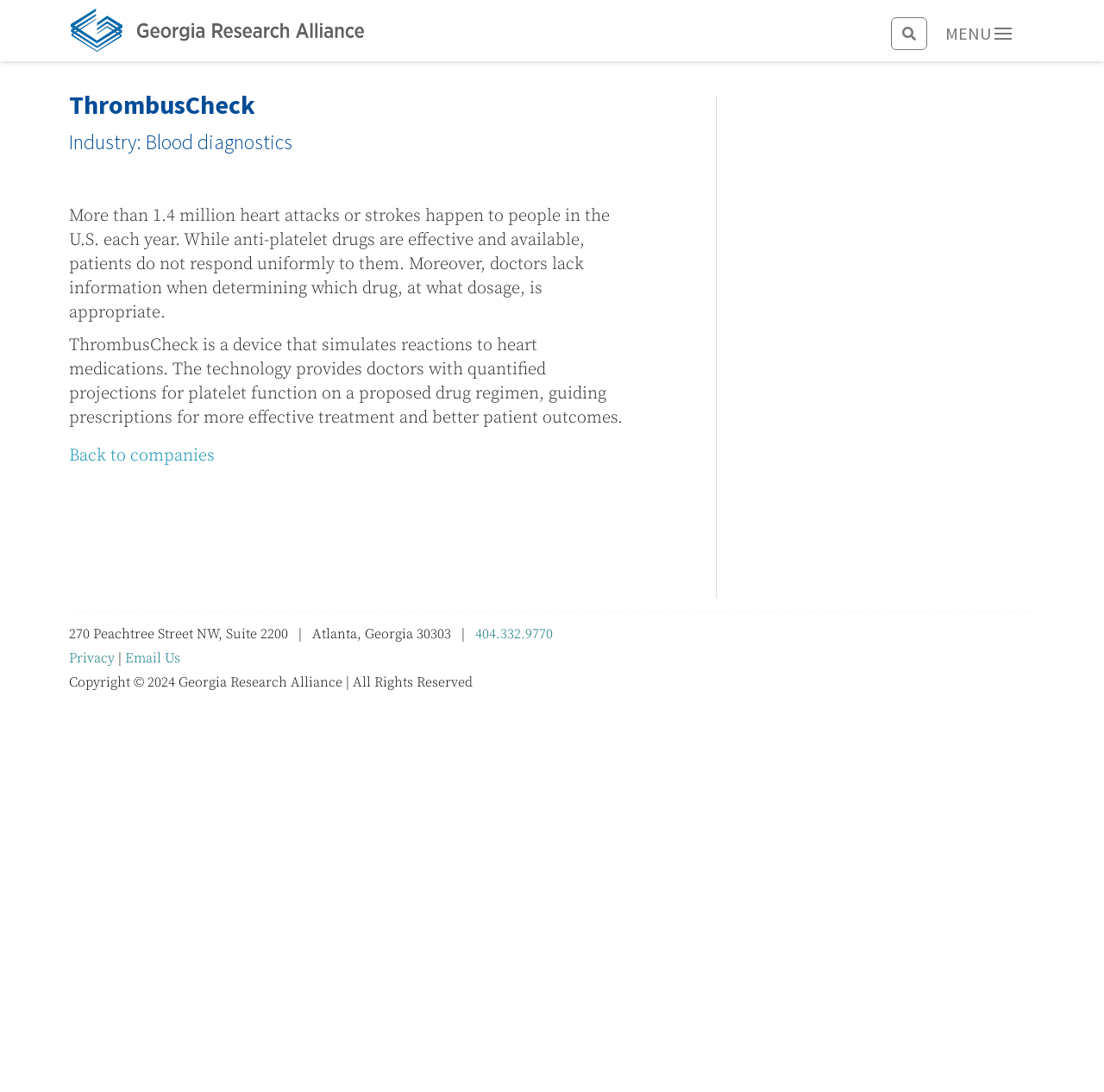What is the industry of ThrombusCheck?
Identify the answer in the screenshot and reply with a single word or phrase.

Blood diagnostics